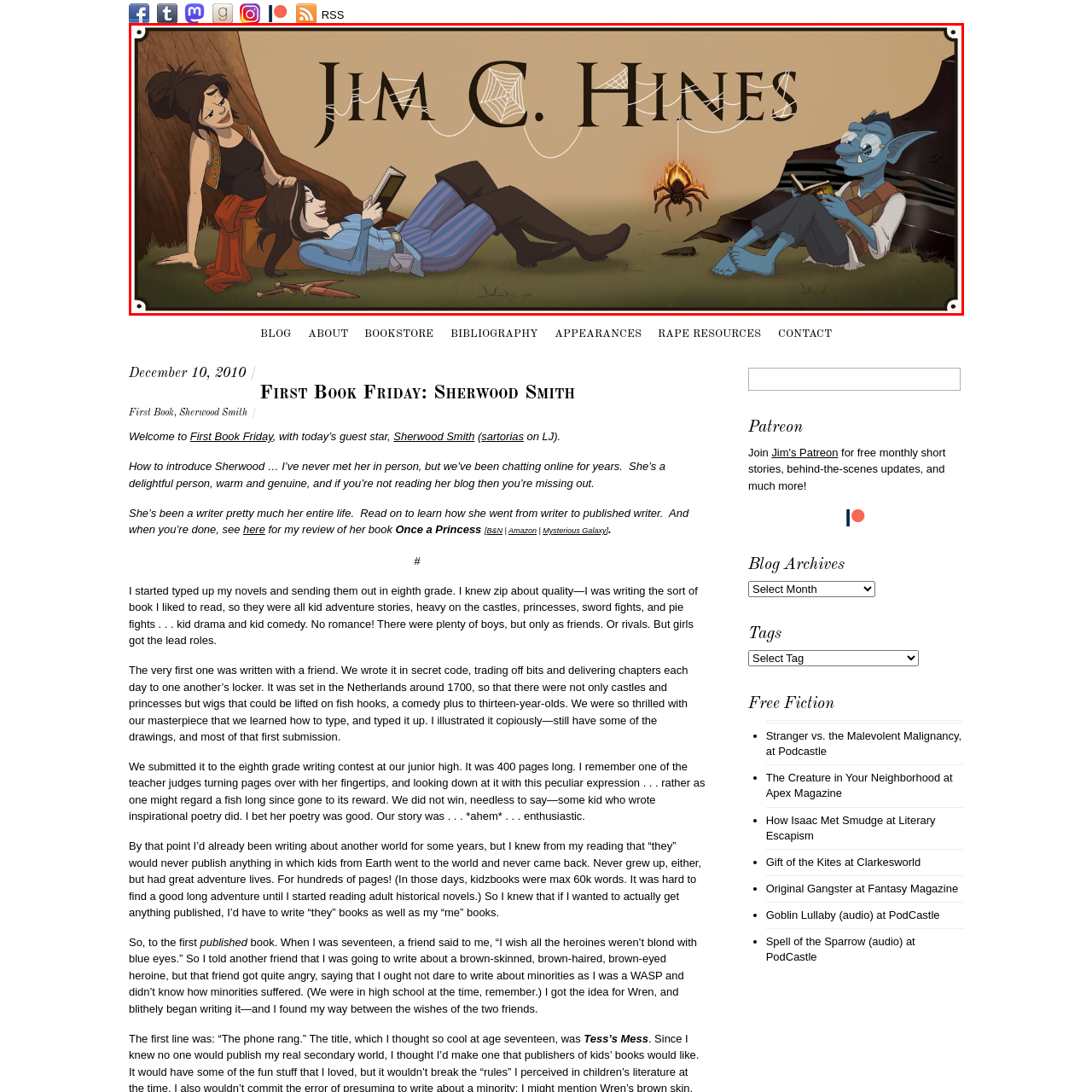What is the woman on the left leaning against? Look at the image outlined by the red bounding box and provide a succinct answer in one word or a brief phrase.

A tree